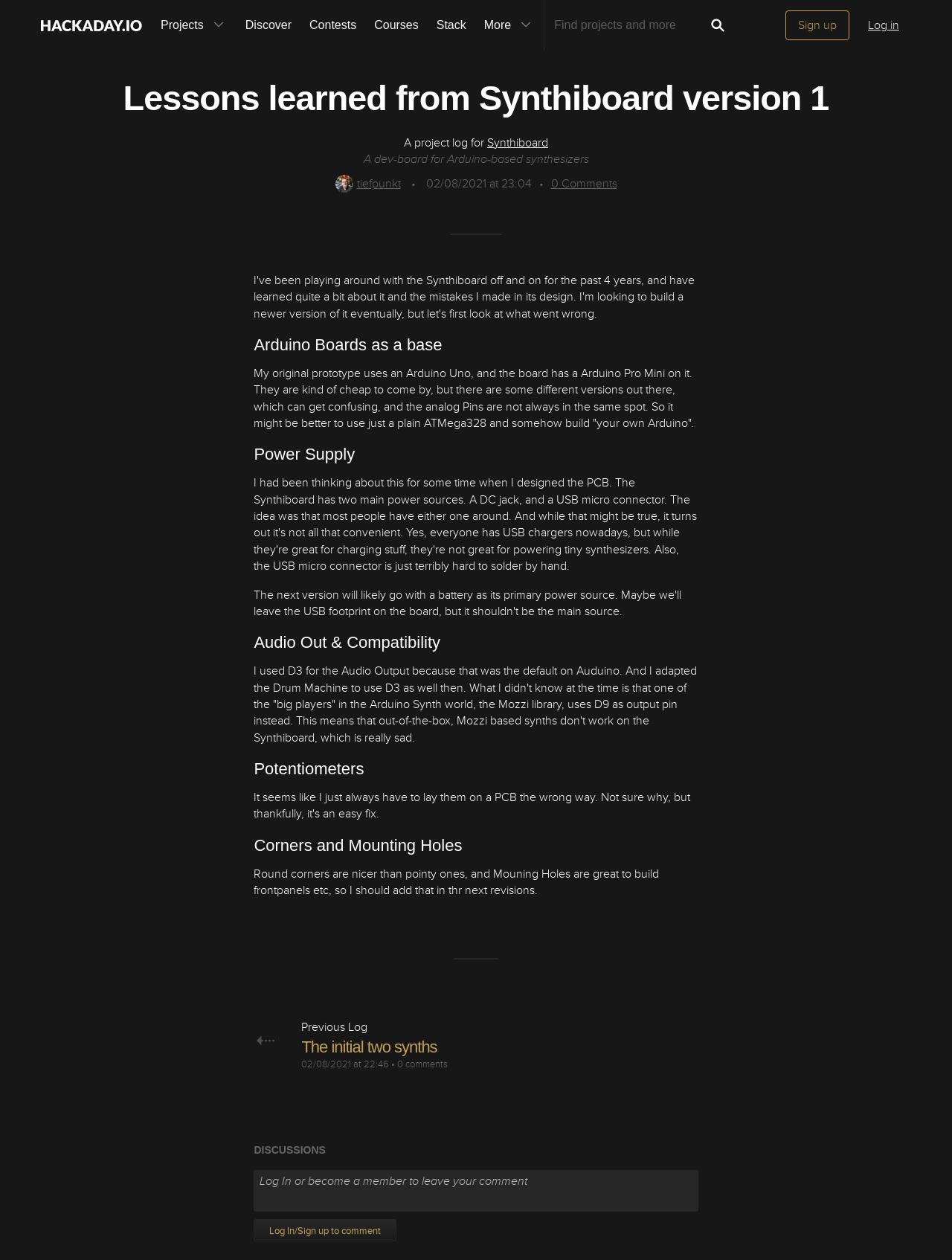Specify the bounding box coordinates (top-left x, top-left y, bottom-right x, bottom-right y) of the UI element in the screenshot that matches this description: title="Hackaday.io"

[0.033, 0.0, 0.159, 0.04]